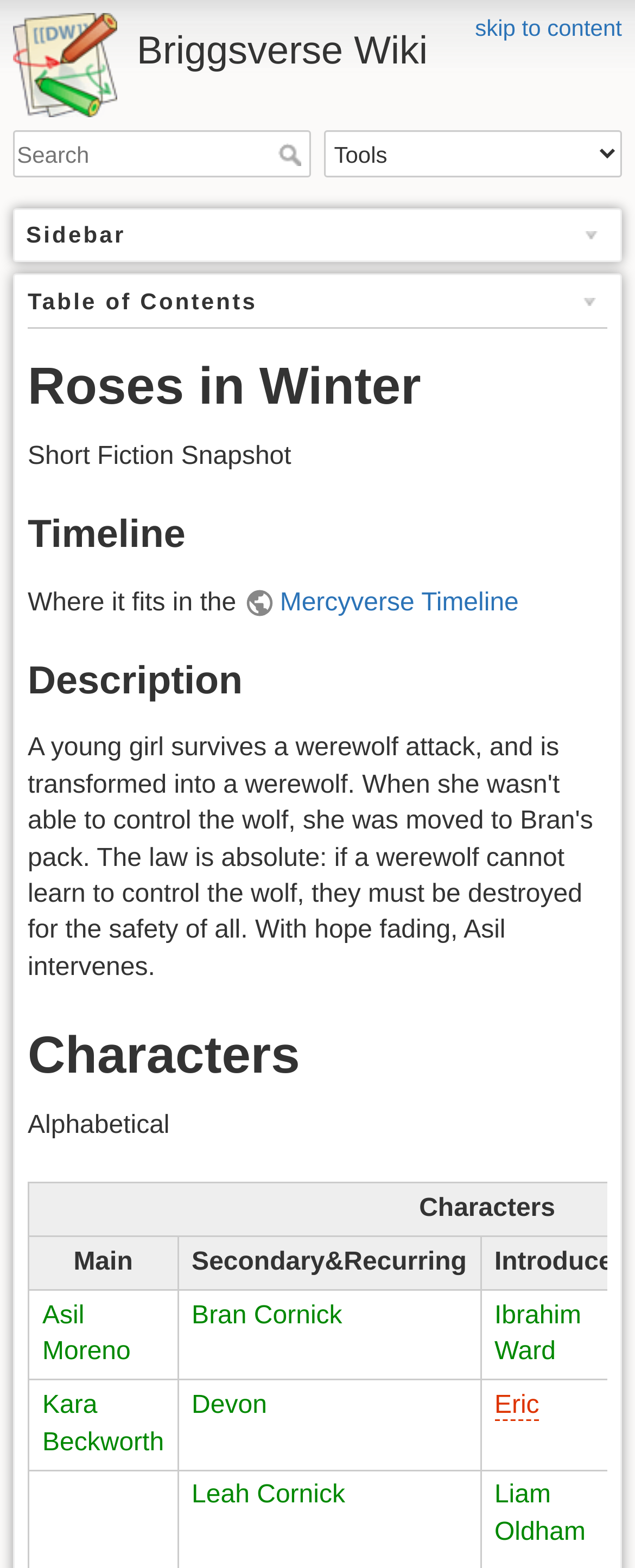Locate the bounding box coordinates of the area where you should click to accomplish the instruction: "Click on the Shop link".

None